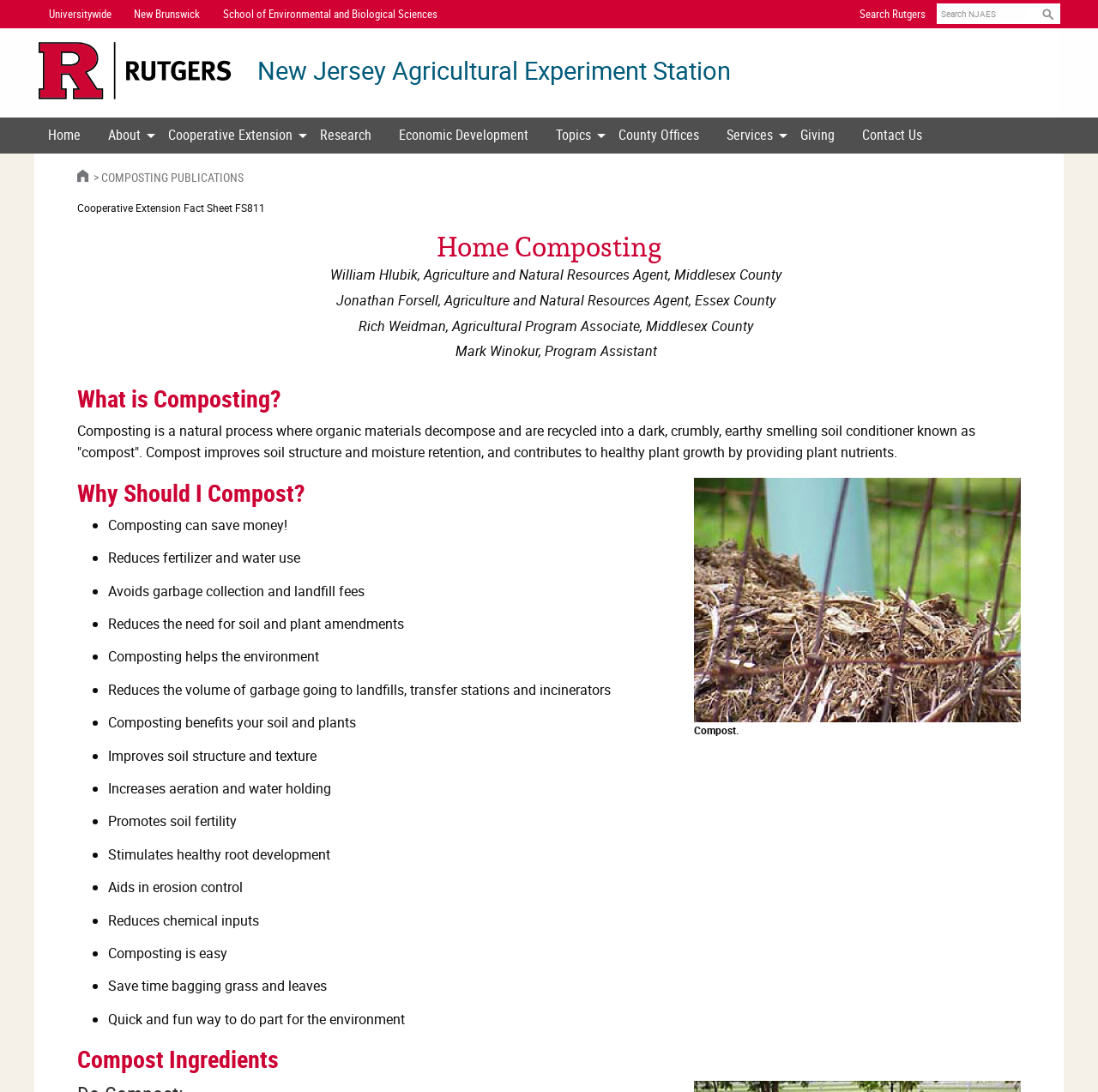Identify the bounding box coordinates of the area you need to click to perform the following instruction: "Search Rutgers".

[0.772, 0.003, 0.853, 0.023]